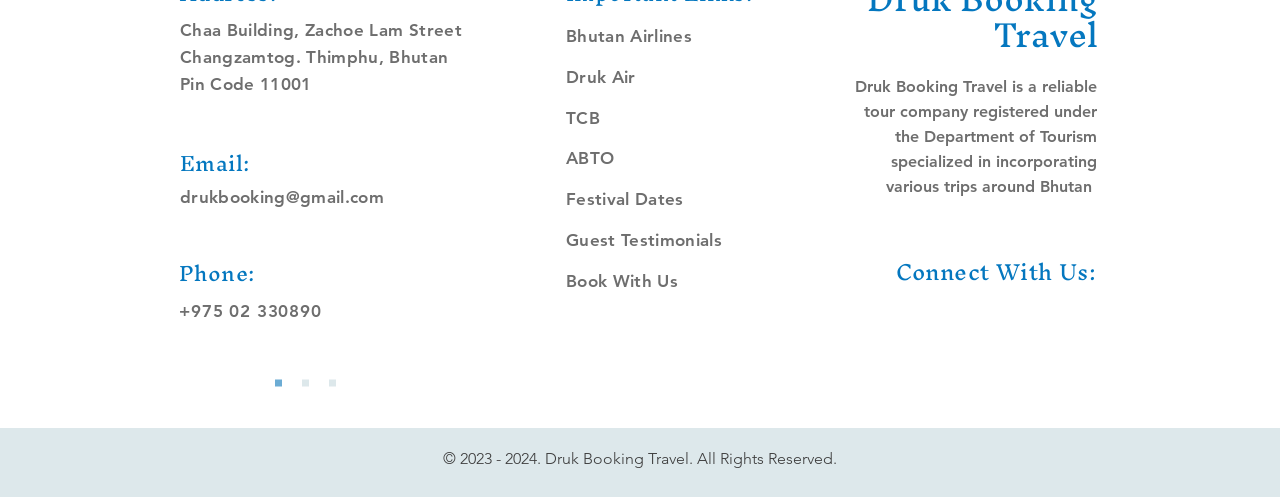Please provide the bounding box coordinates in the format (top-left x, top-left y, bottom-right x, bottom-right y). Remember, all values are floating point numbers between 0 and 1. What is the bounding box coordinate of the region described as: Bhutan Airlines

[0.442, 0.052, 0.541, 0.093]